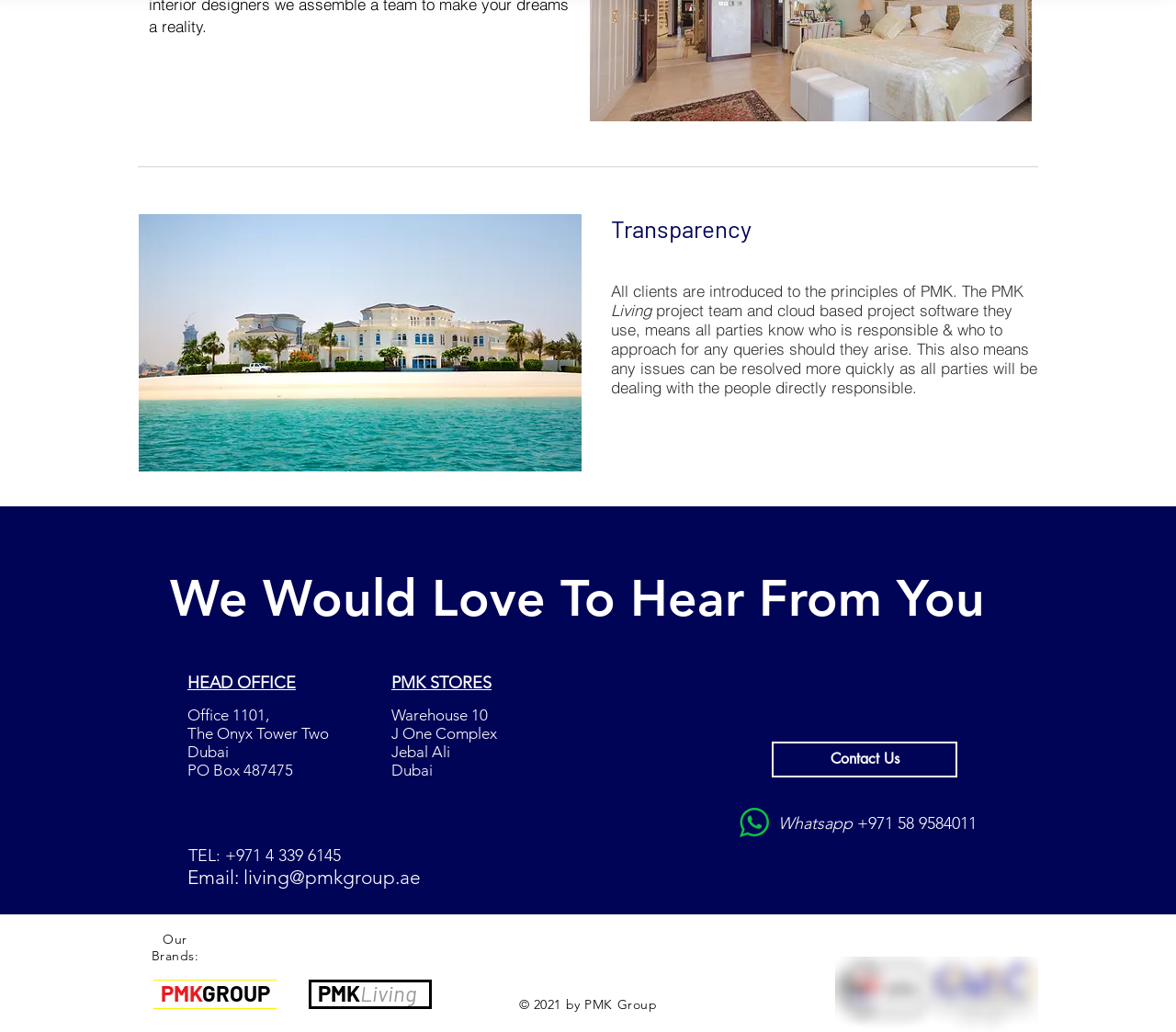Find the bounding box coordinates of the UI element according to this description: "View More".

[0.262, 0.949, 0.367, 0.978]